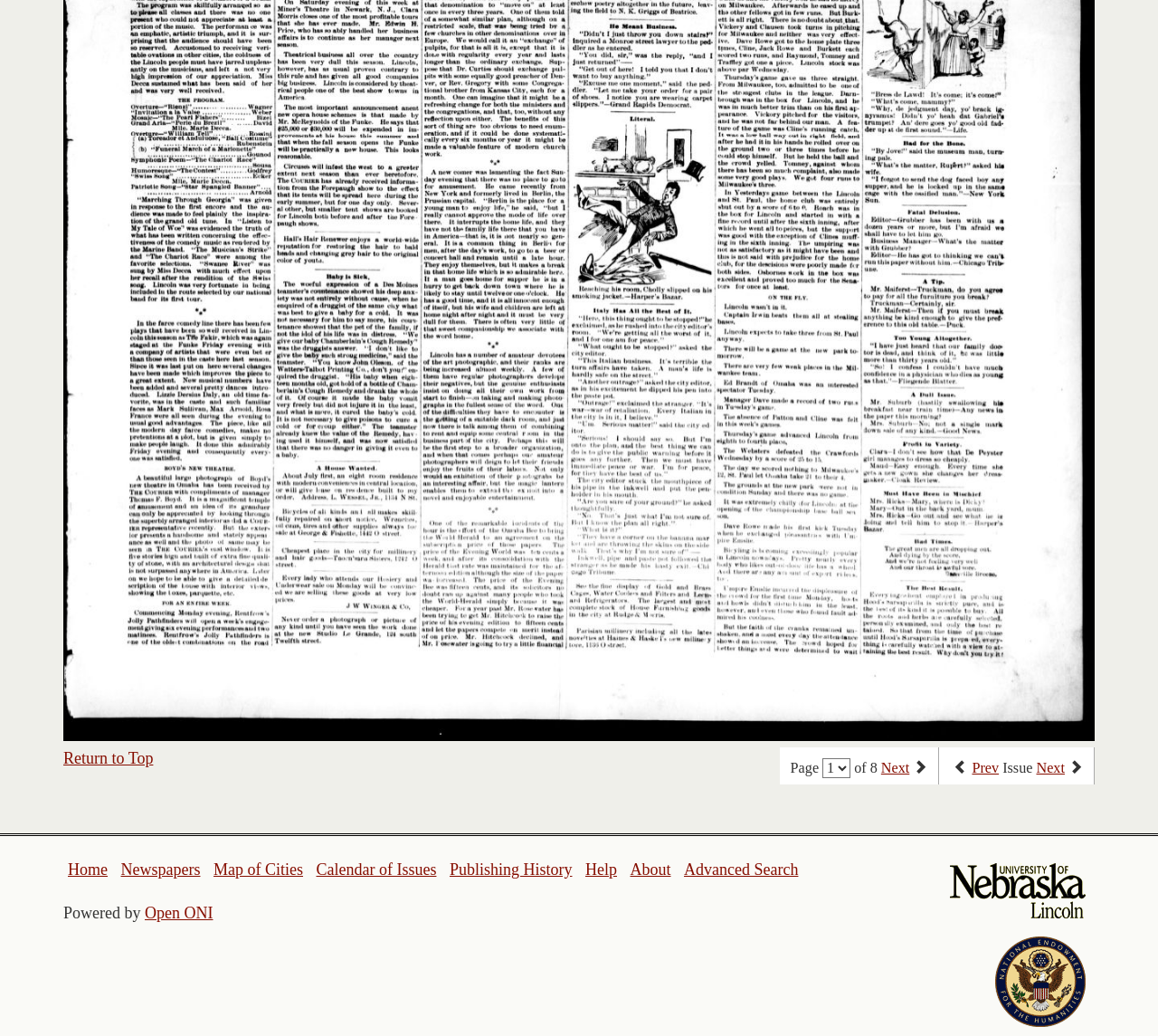Highlight the bounding box coordinates of the element that should be clicked to carry out the following instruction: "Return to the top of the page". The coordinates must be given as four float numbers ranging from 0 to 1, i.e., [left, top, right, bottom].

[0.055, 0.723, 0.132, 0.741]